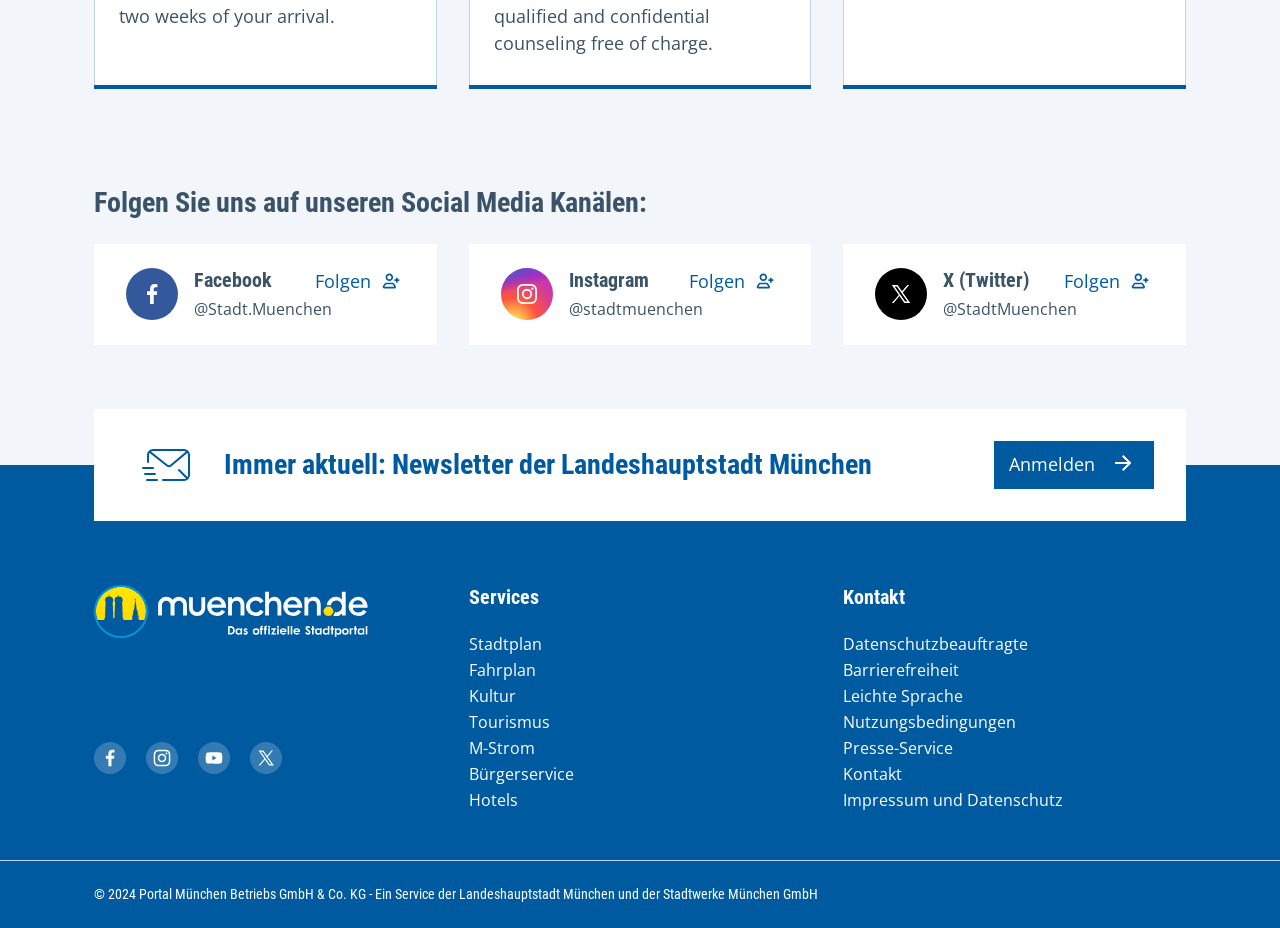Determine the bounding box coordinates for the region that must be clicked to execute the following instruction: "Read news about Rian O’Keeffe".

None